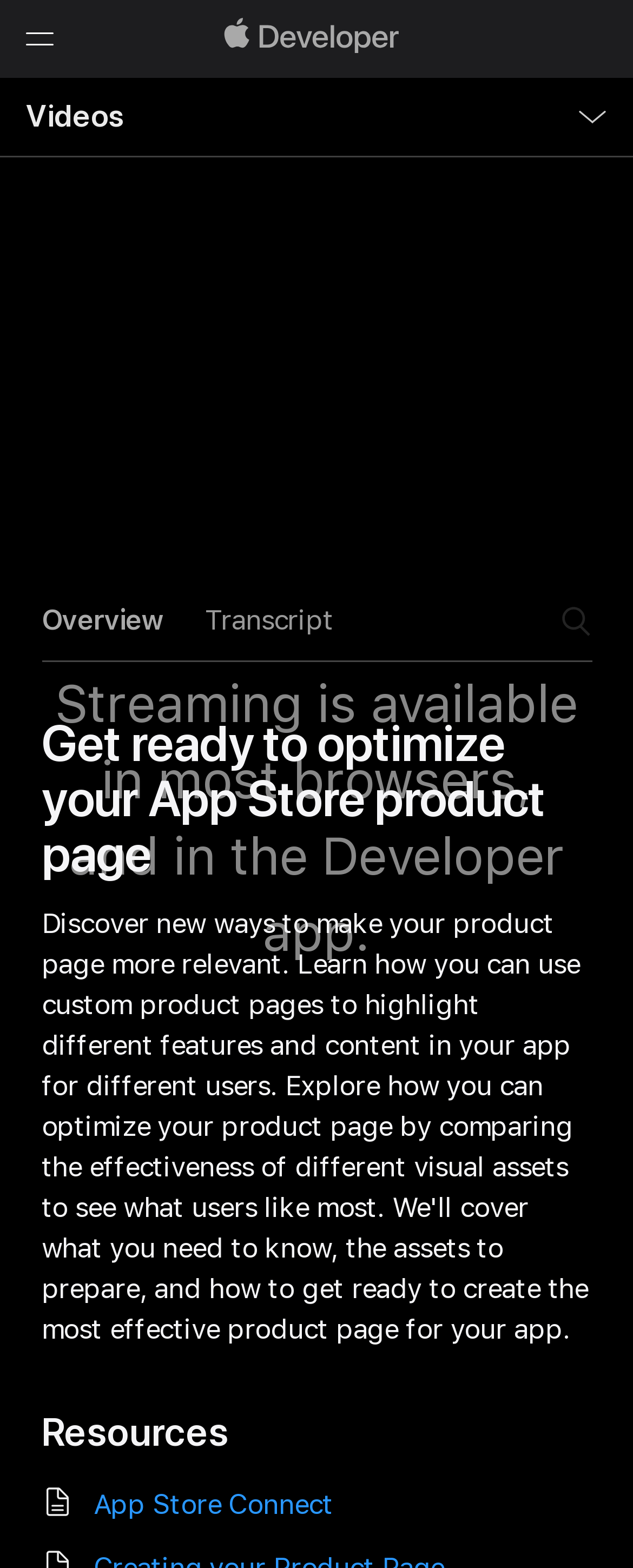Describe the entire webpage, focusing on both content and design.

The webpage is about optimizing App Store product pages, specifically highlighting the importance of custom product pages. At the top, there is a navigation bar with a "Global Nav Open Menu" button on the left and a link to "Apple Developer" on the right. Below the navigation bar, there are six static text elements, namely "News", "Discover", "Design", "Develop", "Distribute", and "Support", which are aligned horizontally and seem to be categories or sections.

On the left side of the page, there is a heading "Videos" with a link to "Videos" below it. Below the "Videos" link, there is another link to "Open Menu". On the right side of the page, there is a section with two static text elements, one stating "Streaming is available in most browsers," and the other stating "and in the Developer app.".

Further down the page, there are three links: "Overview", "Transcript", and an empty link. Below these links, there is a search textbox with a placeholder text "Search this video…". The main content of the page is headed by "Get ready to optimize your App Store product page", which is a prominent heading. At the bottom of the page, there is another heading "Resources" and a link to "App Store Connect".